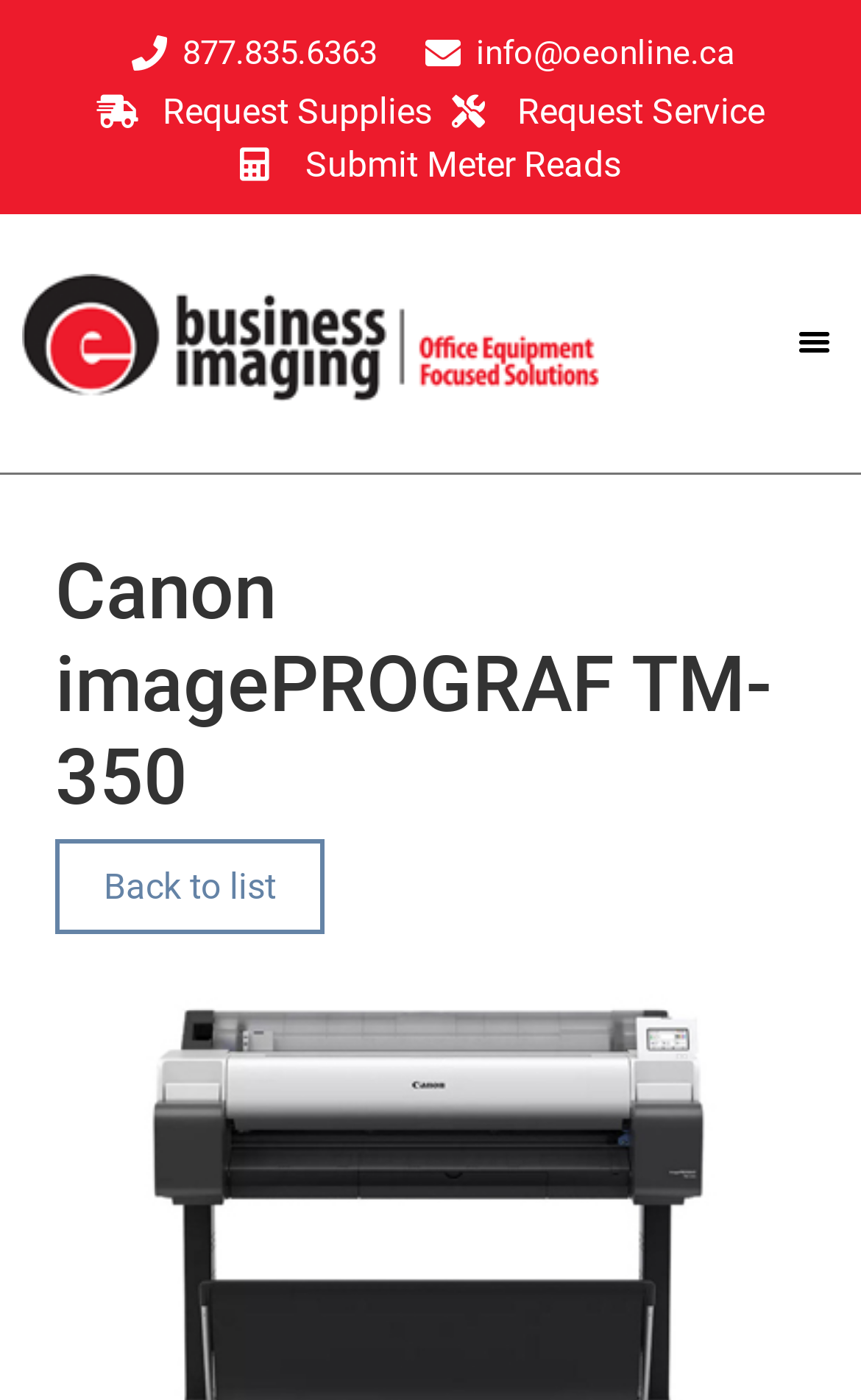What is the phone number for inquiries?
Could you answer the question in a detailed manner, providing as much information as possible?

I found the phone number by looking at the link element with the text '877.835.6363' which is located at the top of the webpage.